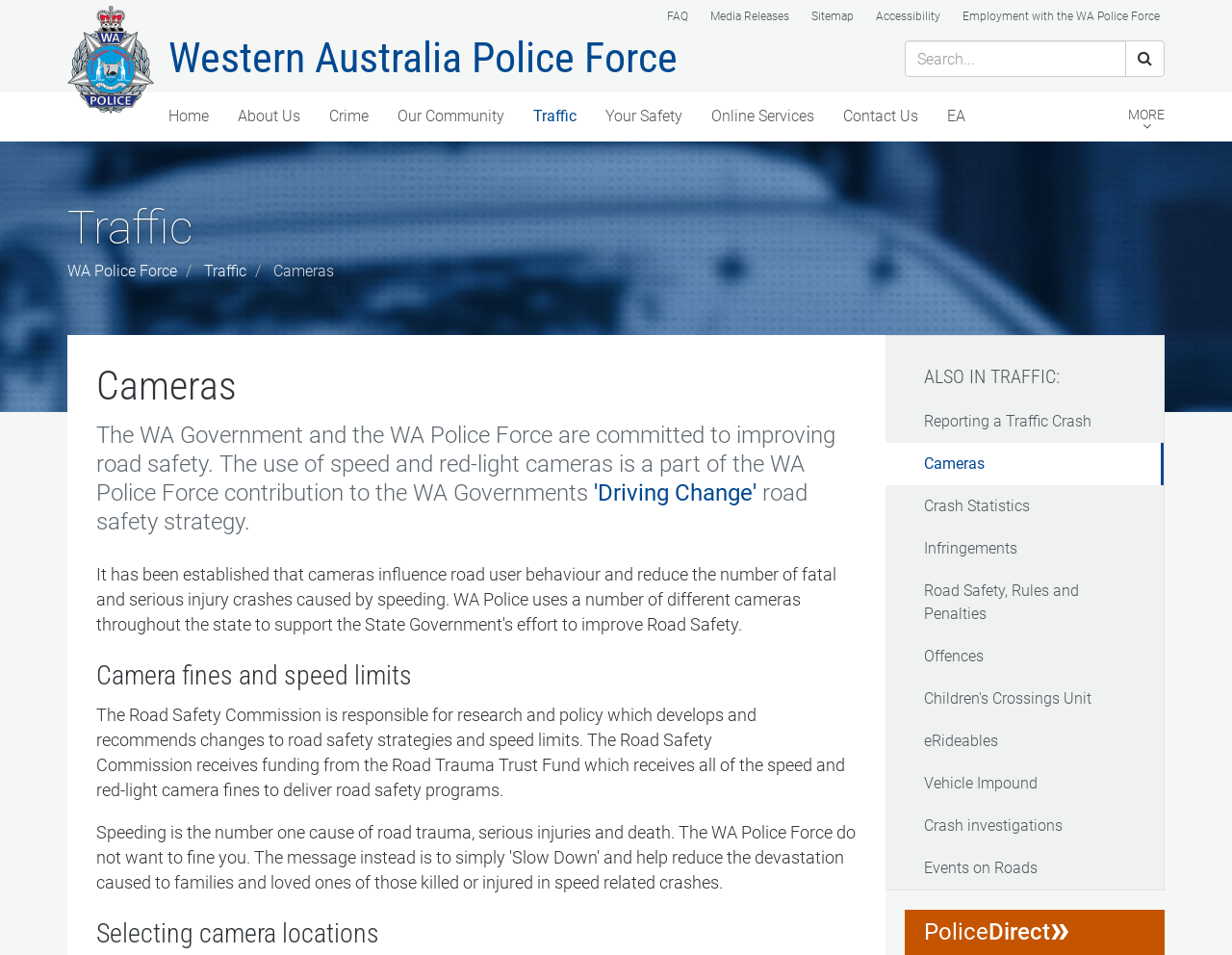Indicate the bounding box coordinates of the clickable region to achieve the following instruction: "View Online Services."

[0.566, 0.097, 0.673, 0.147]